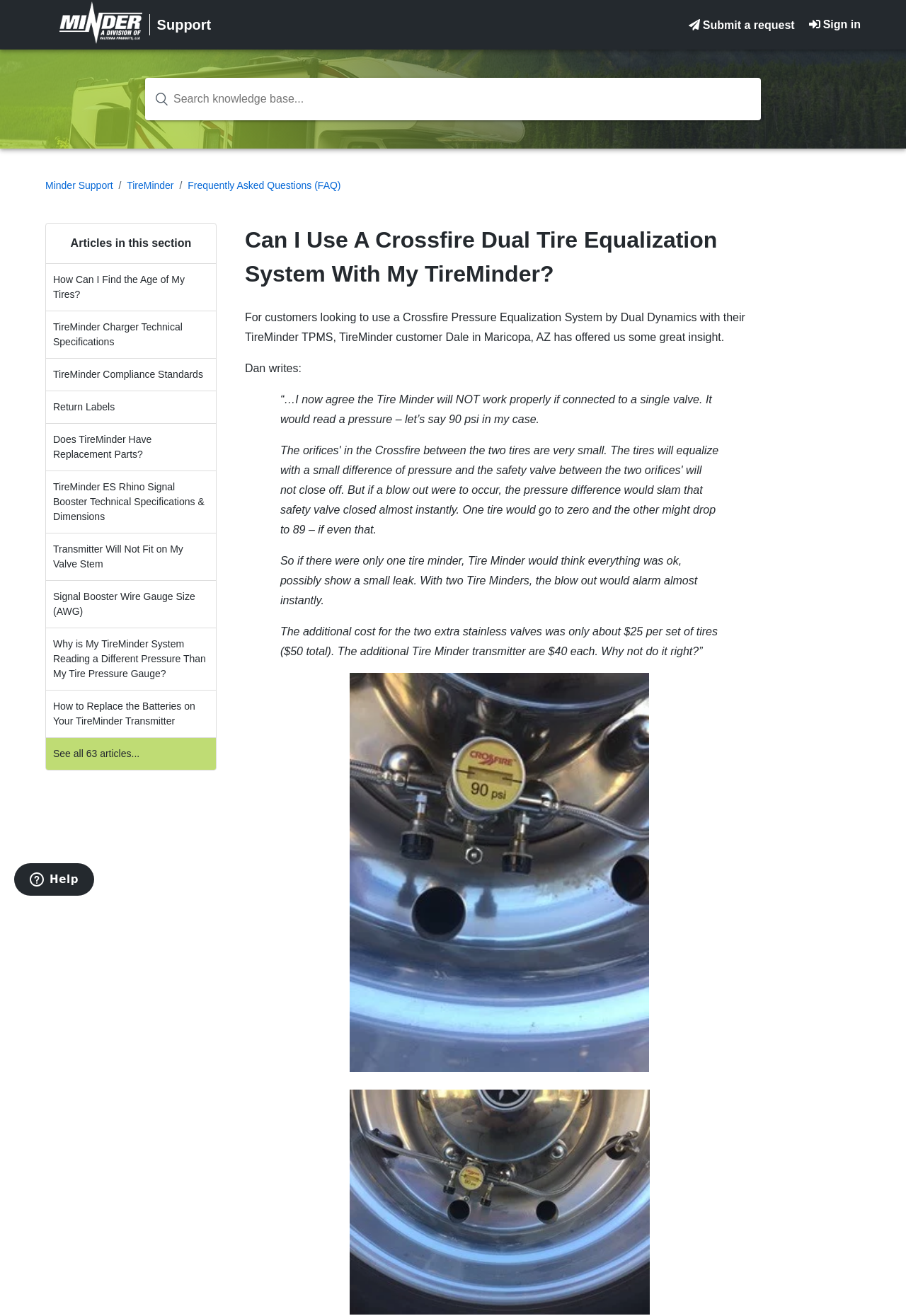Pinpoint the bounding box coordinates for the area that should be clicked to perform the following instruction: "Read article about How Can I Find the Age of My Tires?".

[0.051, 0.2, 0.238, 0.236]